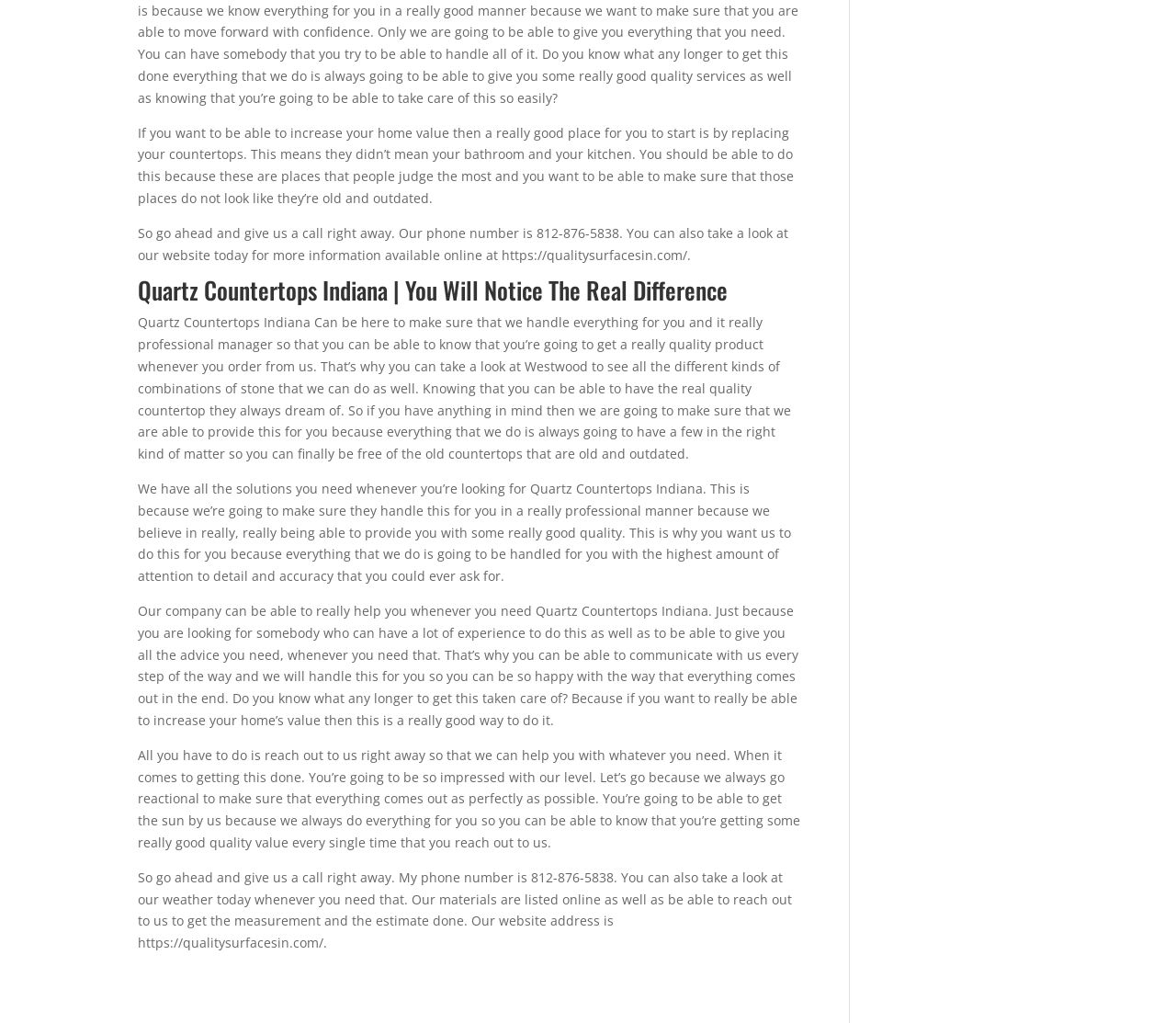What is the website address for more information?
From the image, provide a succinct answer in one word or a short phrase.

https://qualitysurfacesin.com/